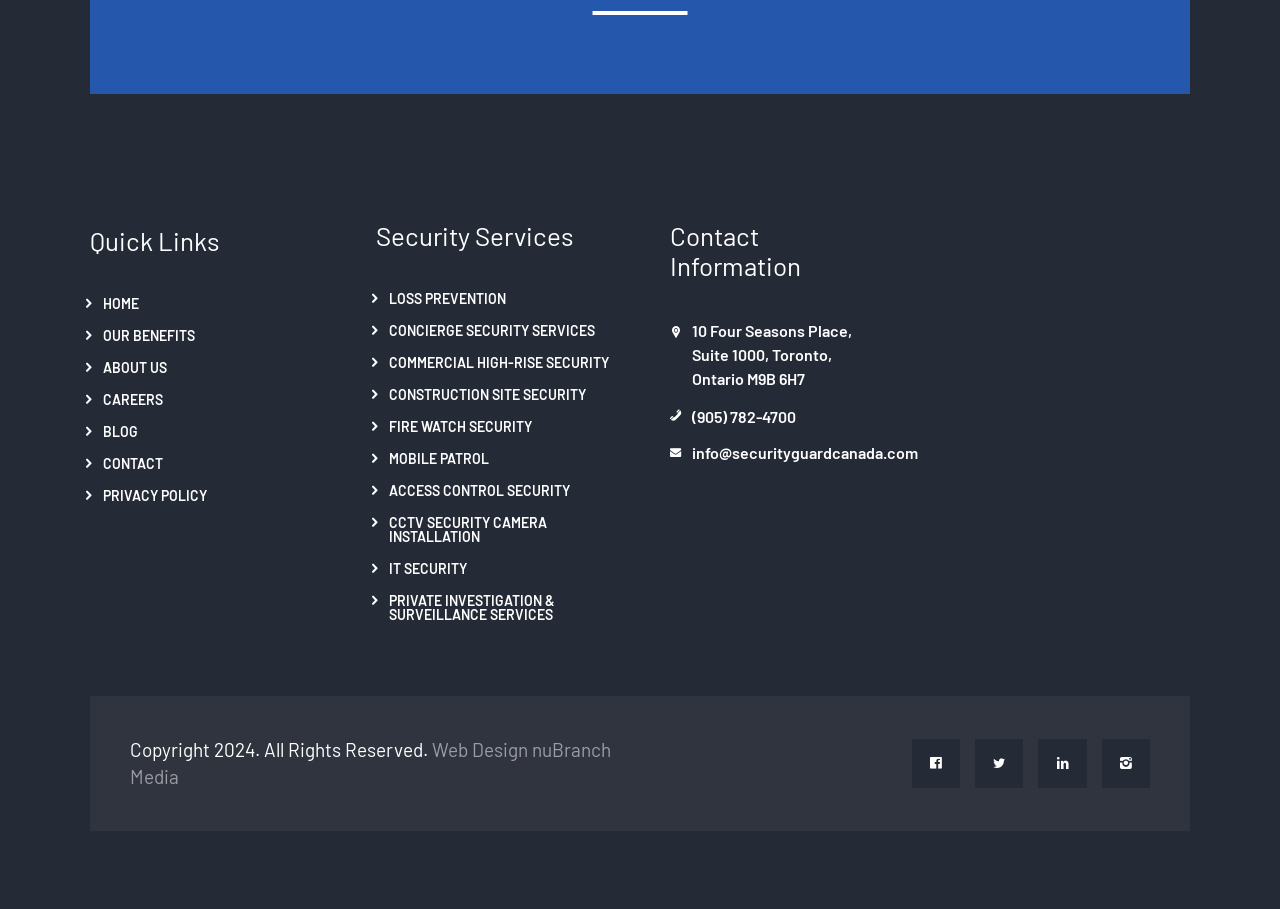Identify the bounding box coordinates for the UI element described as follows: "Home". Ensure the coordinates are four float numbers between 0 and 1, formatted as [left, top, right, bottom].

[0.08, 0.323, 0.108, 0.343]